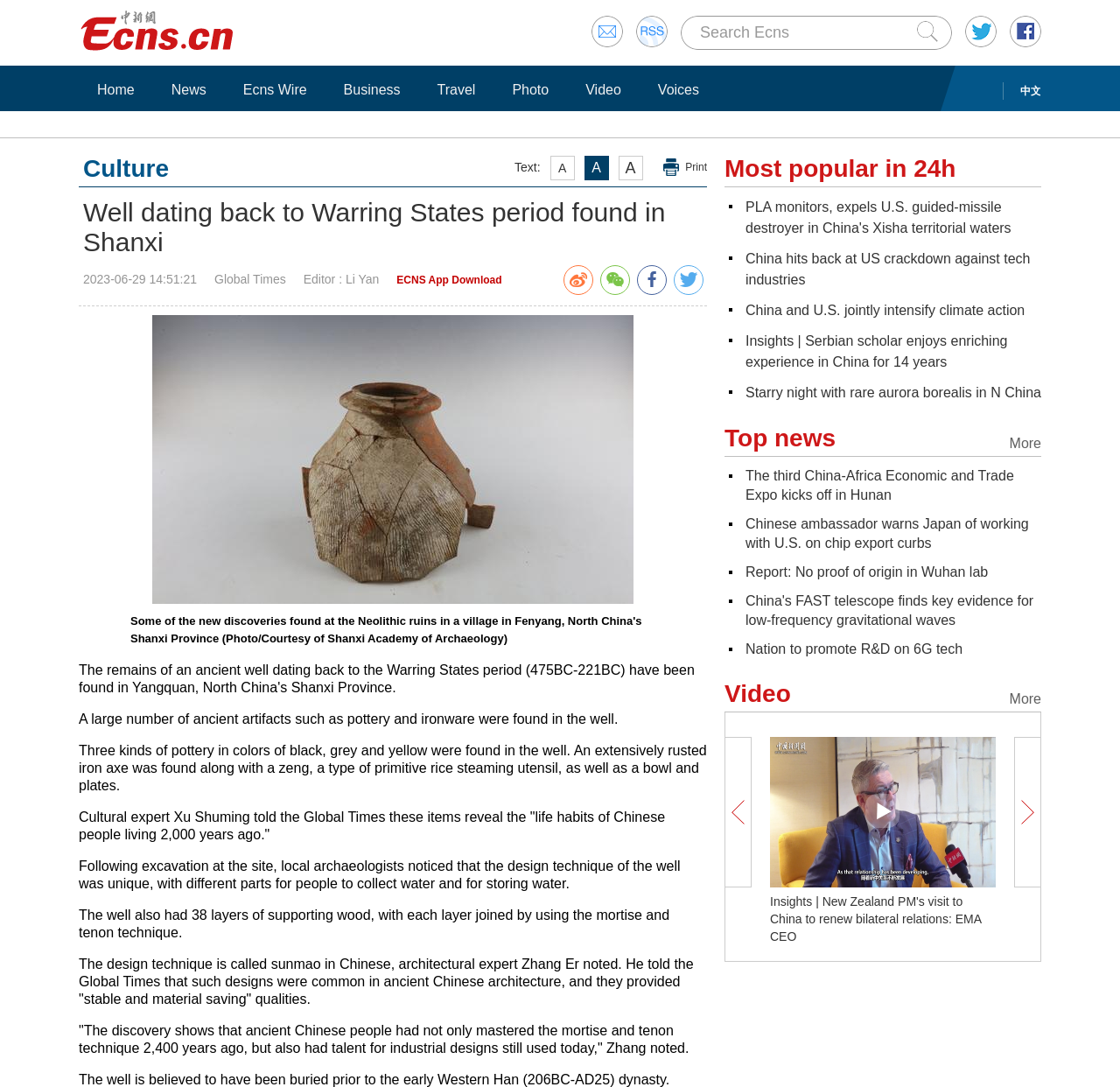Based on the image, provide a detailed and complete answer to the question: 
What is the name of the expert who commented on the design technique of the well?

I found the answer by reading the static text element with the content 'The design technique is called sunmao in Chinese, architectural expert Zhang Er noted.' which is located in the middle of the webpage.